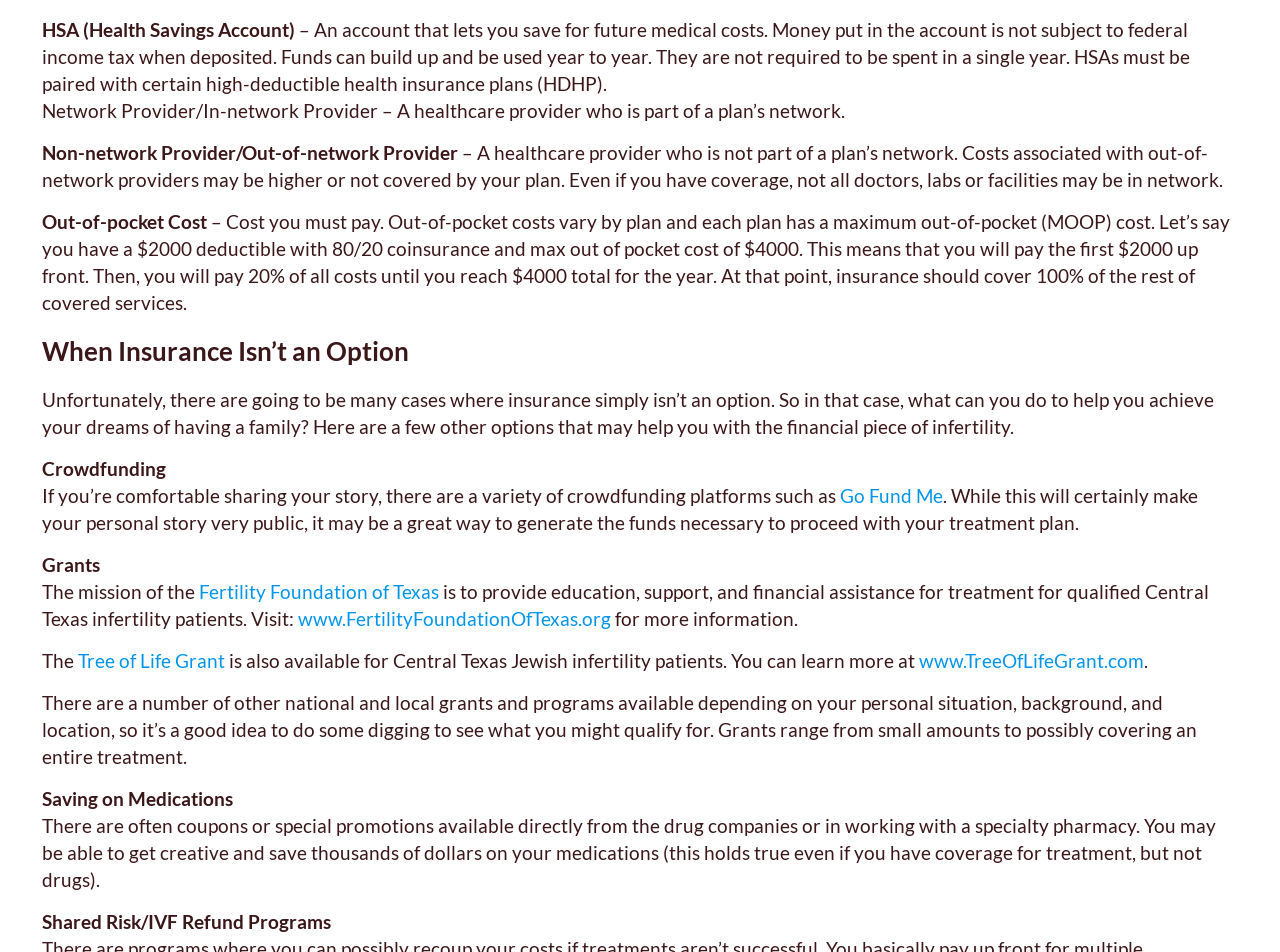Provide a one-word or short-phrase response to the question:
What is the Fertility Foundation of Texas?

An organization providing education, support, and financial assistance